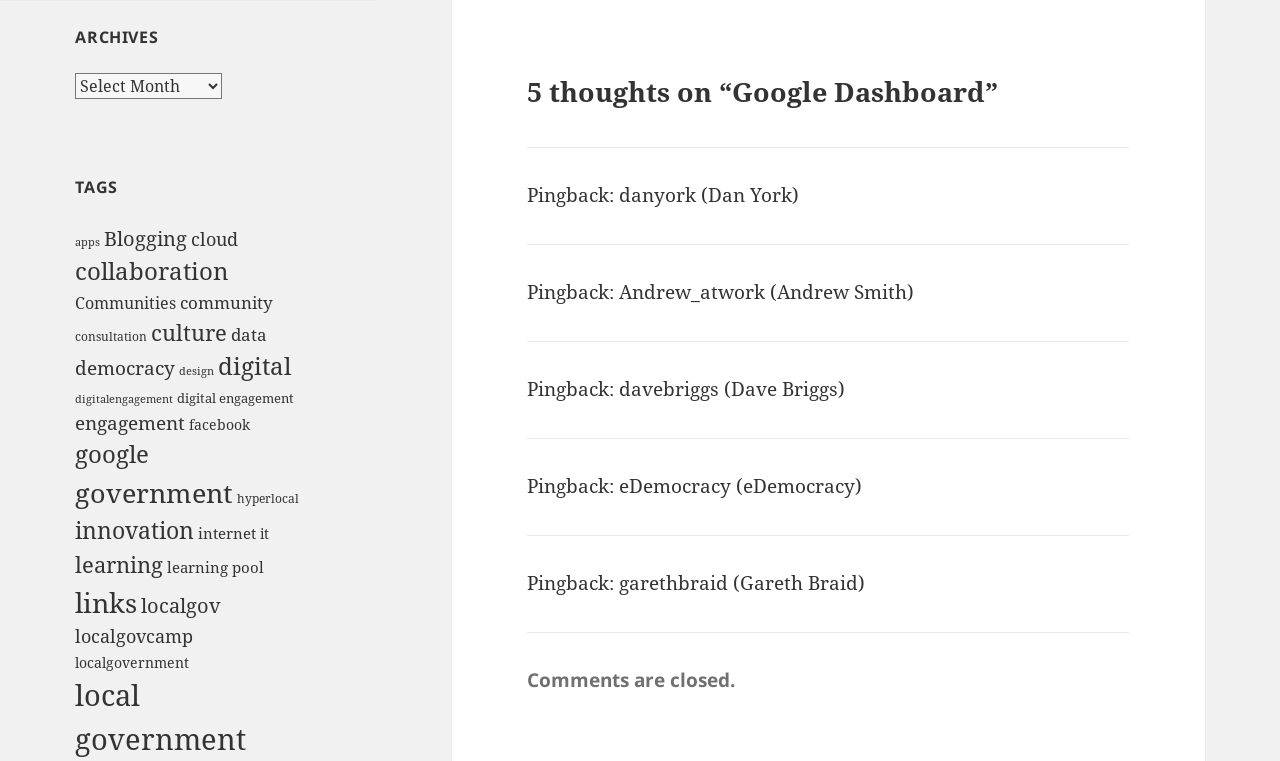Please answer the following question using a single word or phrase: 
What is the title of the archives section?

Archives